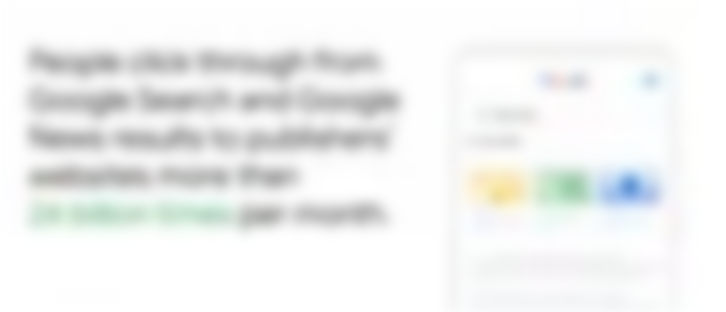Please give a one-word or short phrase response to the following question: 
What is the benefit of Google's contribution to the digital landscape of journalism?

Benefits both news publishers and consumers